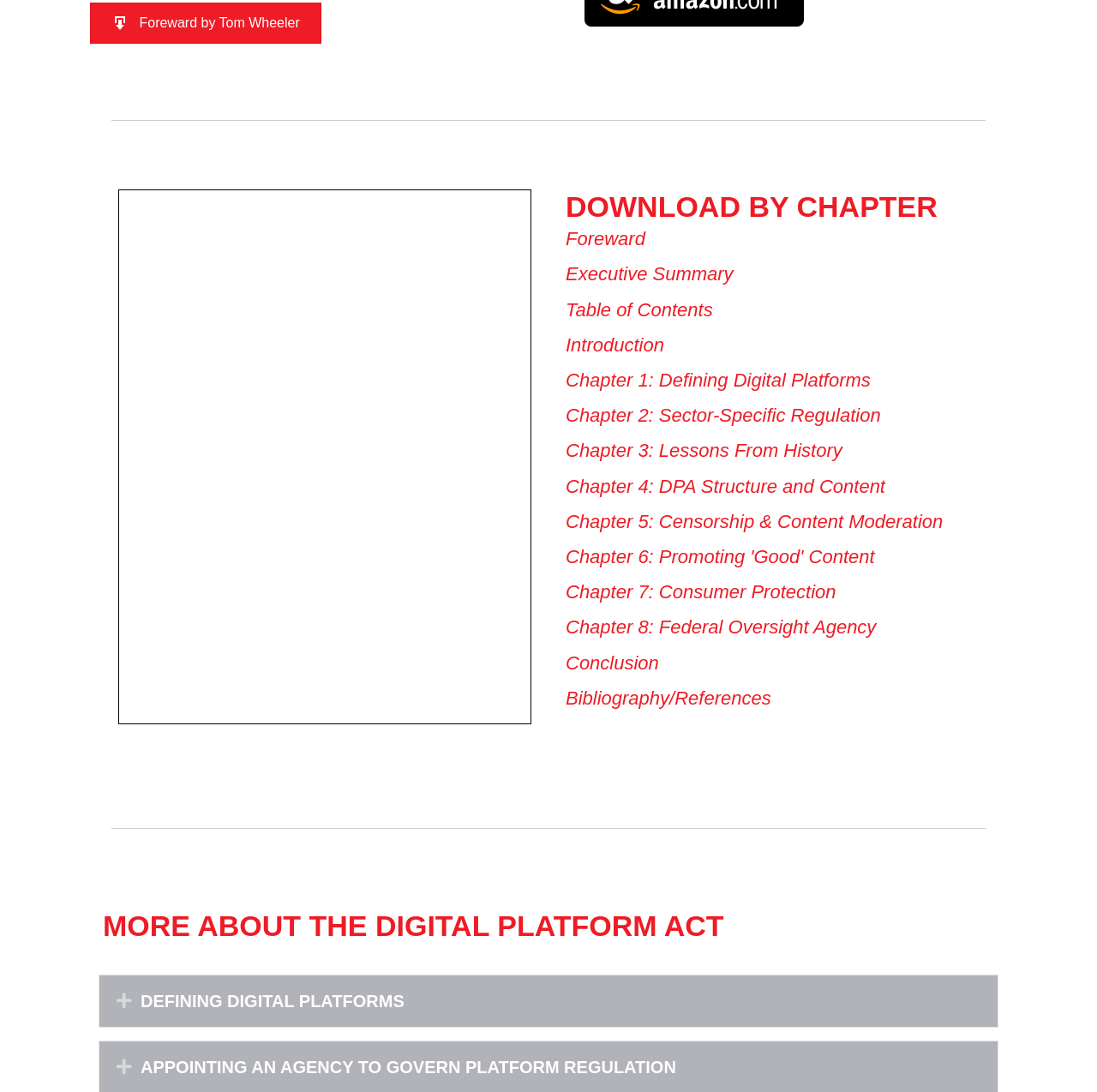Please answer the following question using a single word or phrase: 
What is the layout of the webpage?

Vertical list with sections